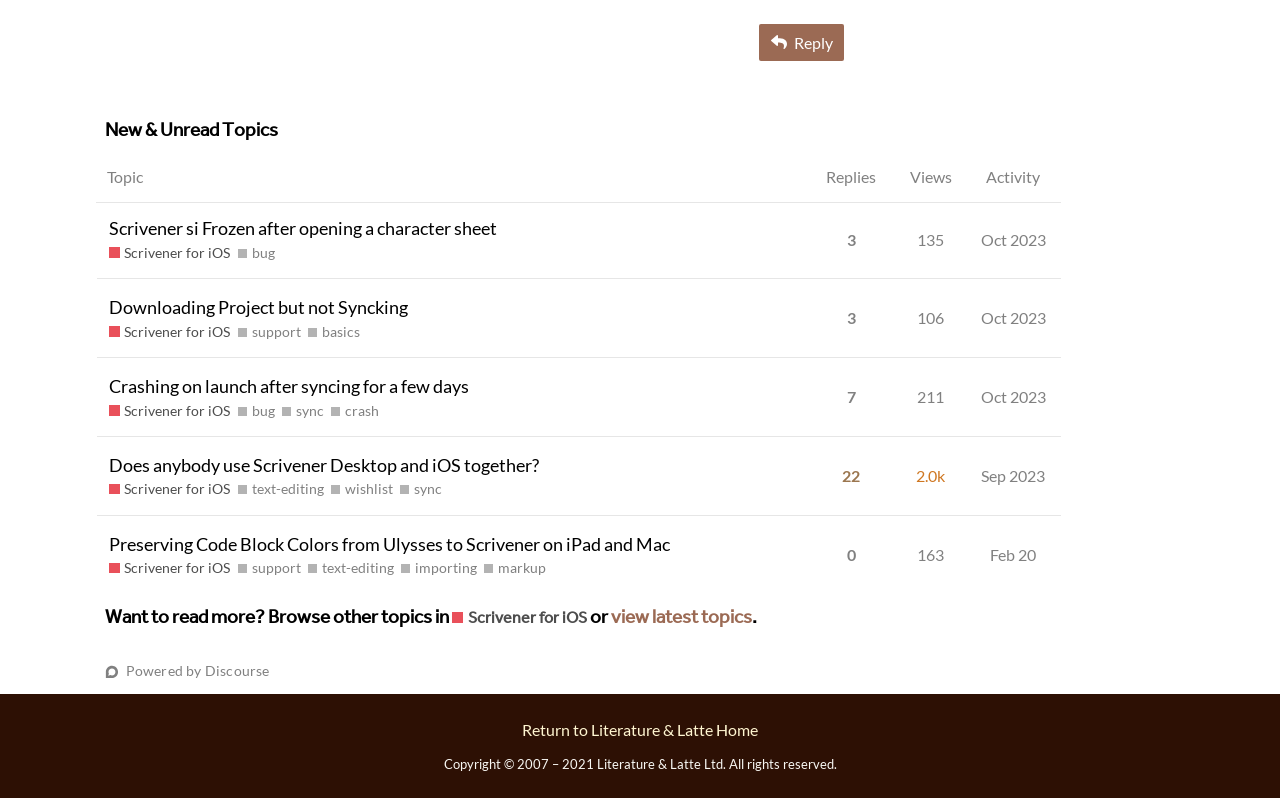Please pinpoint the bounding box coordinates for the region I should click to adhere to this instruction: "Sort by replies".

[0.634, 0.191, 0.696, 0.254]